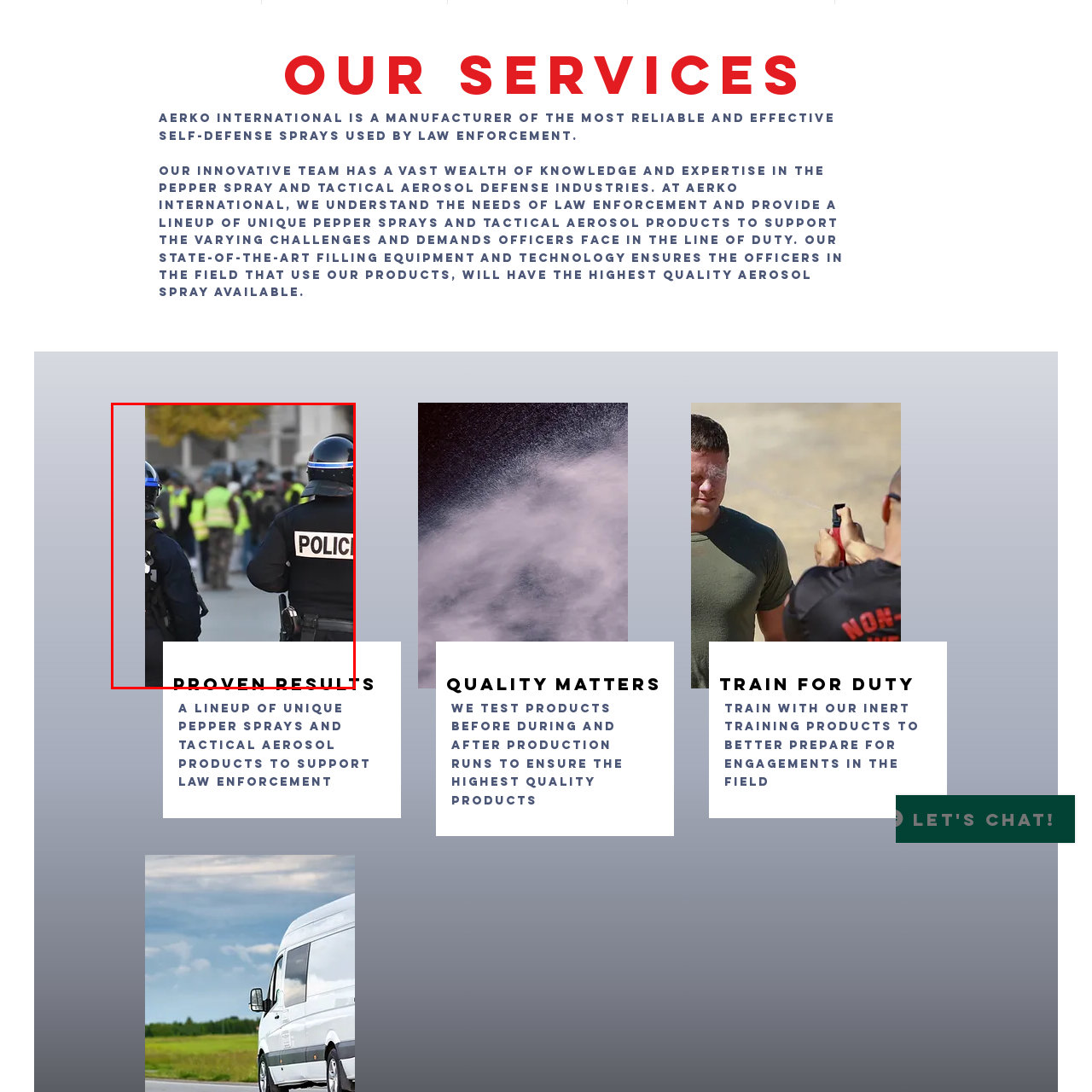Pay attention to the image encased in the red boundary and reply to the question using a single word or phrase:
What is the purpose of the bright yellow vests worn by some people in the background?

Crowd control